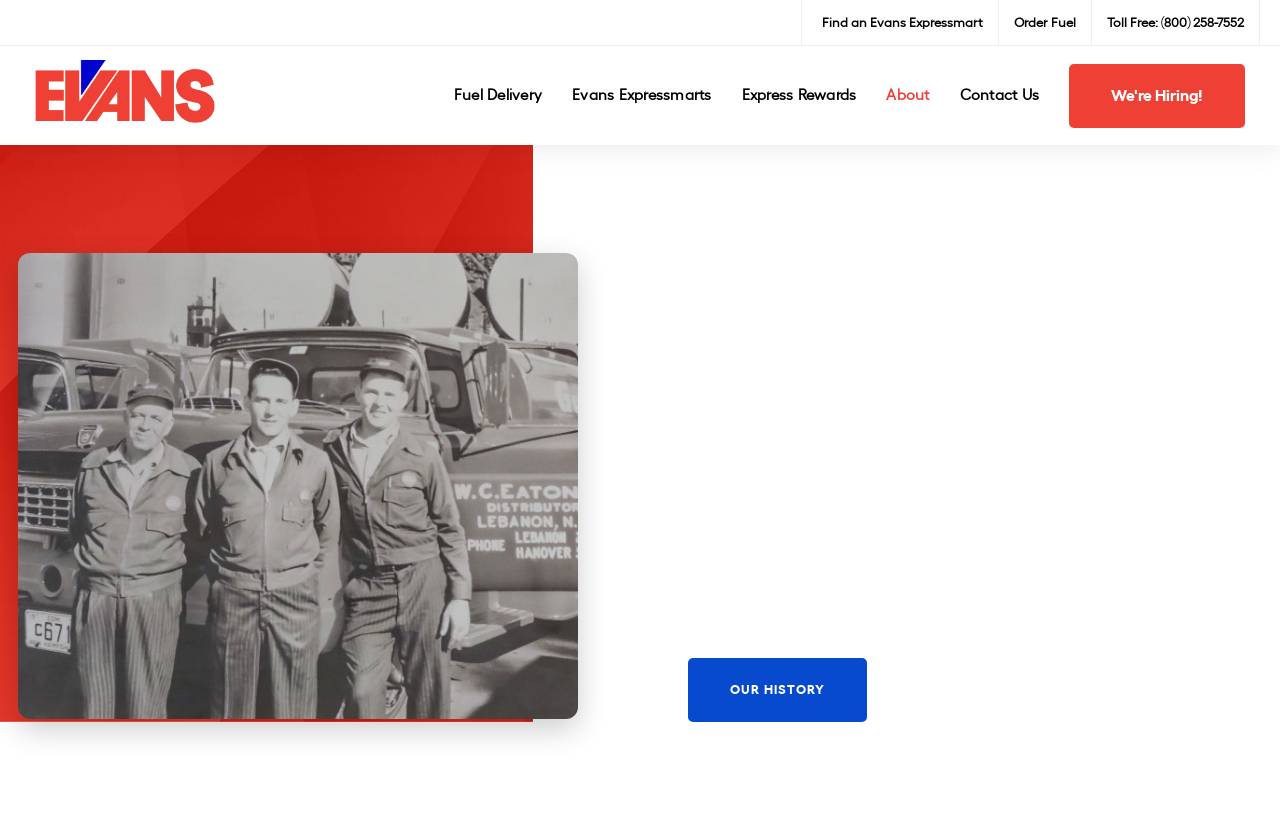Locate the bounding box coordinates of the clickable element to fulfill the following instruction: "Learn about Evans Expressmart". Provide the coordinates as four float numbers between 0 and 1 in the format [left, top, right, bottom].

[0.027, 0.072, 0.168, 0.159]